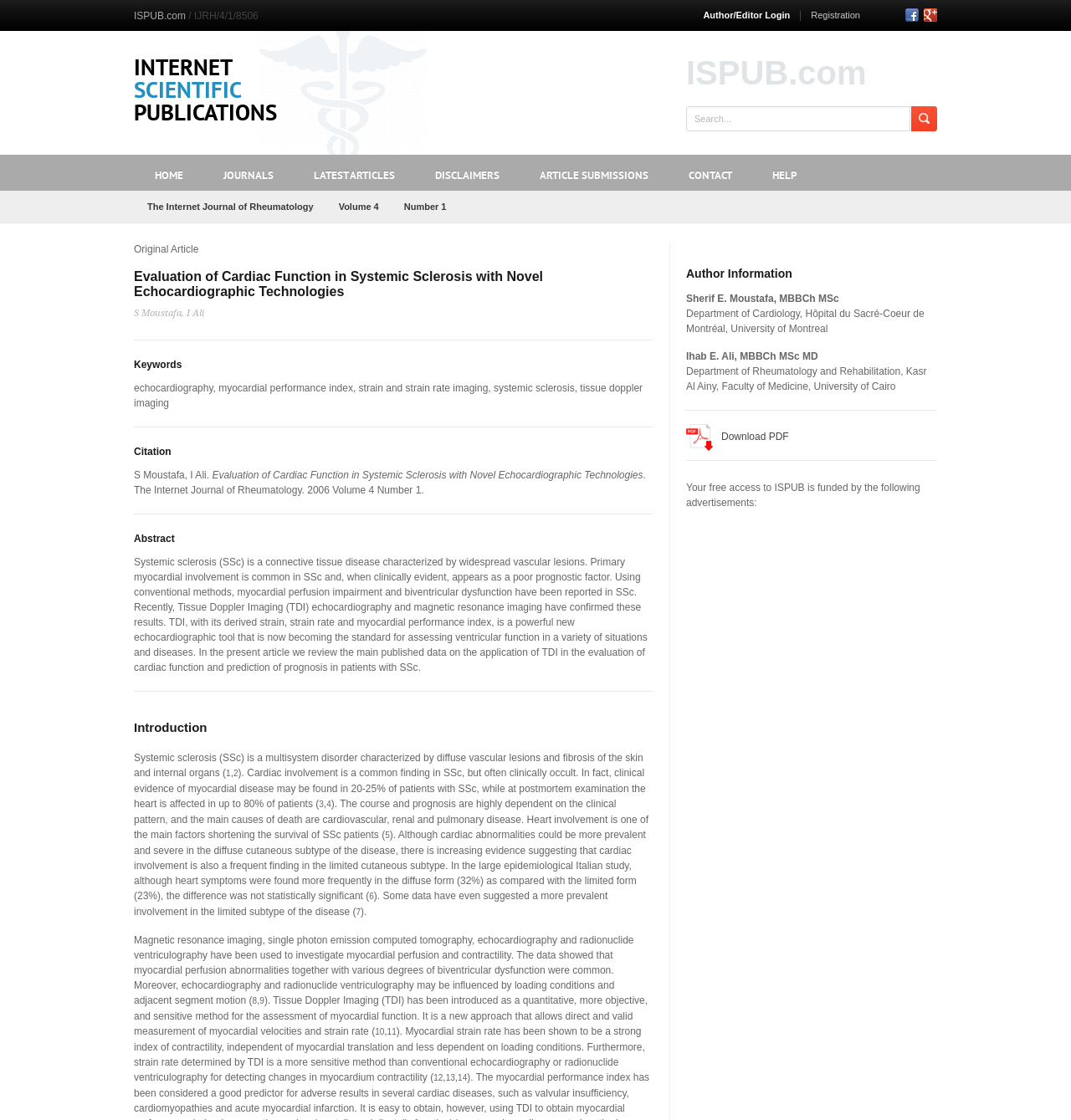Explain in detail what you observe on this webpage.

The webpage is titled "Internet Scientific Publications" and has a prominent header section at the top with a link to "ISPUB.com" and a search bar. Below the header, there are several navigation links, including "HOME", "JOURNALS", "LATEST ARTICLES", "DISCLAIMERS", "ARTICLE SUBMISSIONS", "CONTACT", and "HELP".

The main content of the page is an article titled "Evaluation of Cardiac Function in Systemic Sclerosis with Novel Echocardiographic Technologies". The article has a heading, followed by the authors' names, S Moustafa and I Ali. Below the authors' names, there are keywords, citation, and abstract sections.

The abstract section provides a summary of the article, which discusses the use of tissue Doppler imaging (TDI) in evaluating cardiac function in patients with systemic sclerosis. The article reviews the main published data on the application of TDI in predicting prognosis in these patients.

Below the abstract, there is an introduction section, which provides background information on systemic sclerosis, a multisystem disorder characterized by diffuse vascular lesions and fibrosis of the skin and internal organs. The introduction also discusses the importance of cardiac involvement in the disease.

The article then delves into the main content, discussing the use of TDI in assessing ventricular function in patients with systemic sclerosis. The text is divided into sections, each with a heading, and includes references to other studies and publications.

On the right side of the page, there are links to the authors' information, including their names, affiliations, and departments. There is also a link to download the article in PDF format.

At the bottom of the page, there is a section with advertisements, which are funding the free access to ISPUB.